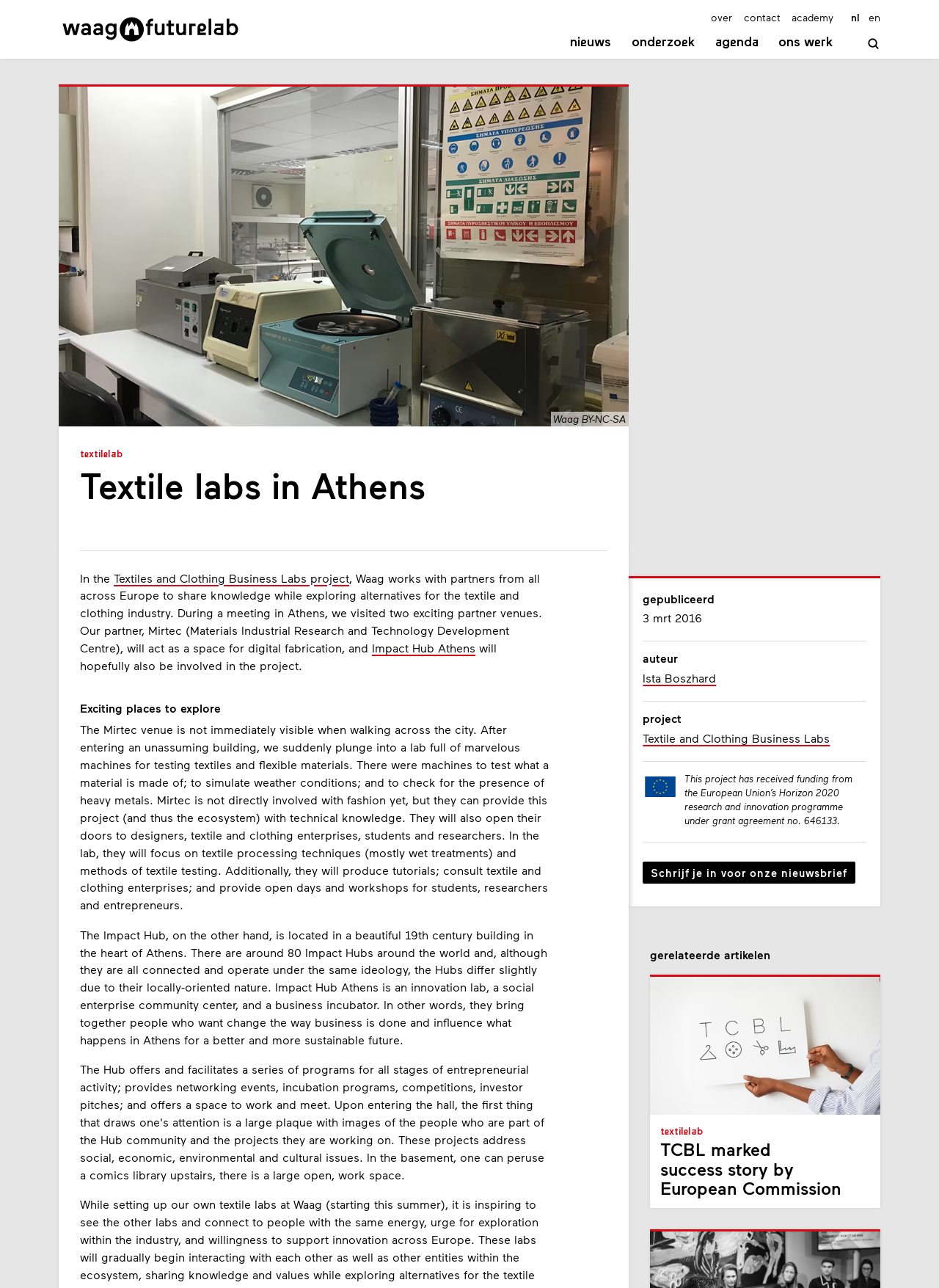Use one word or a short phrase to answer the question provided: 
How many links are in the primary navigation?

4